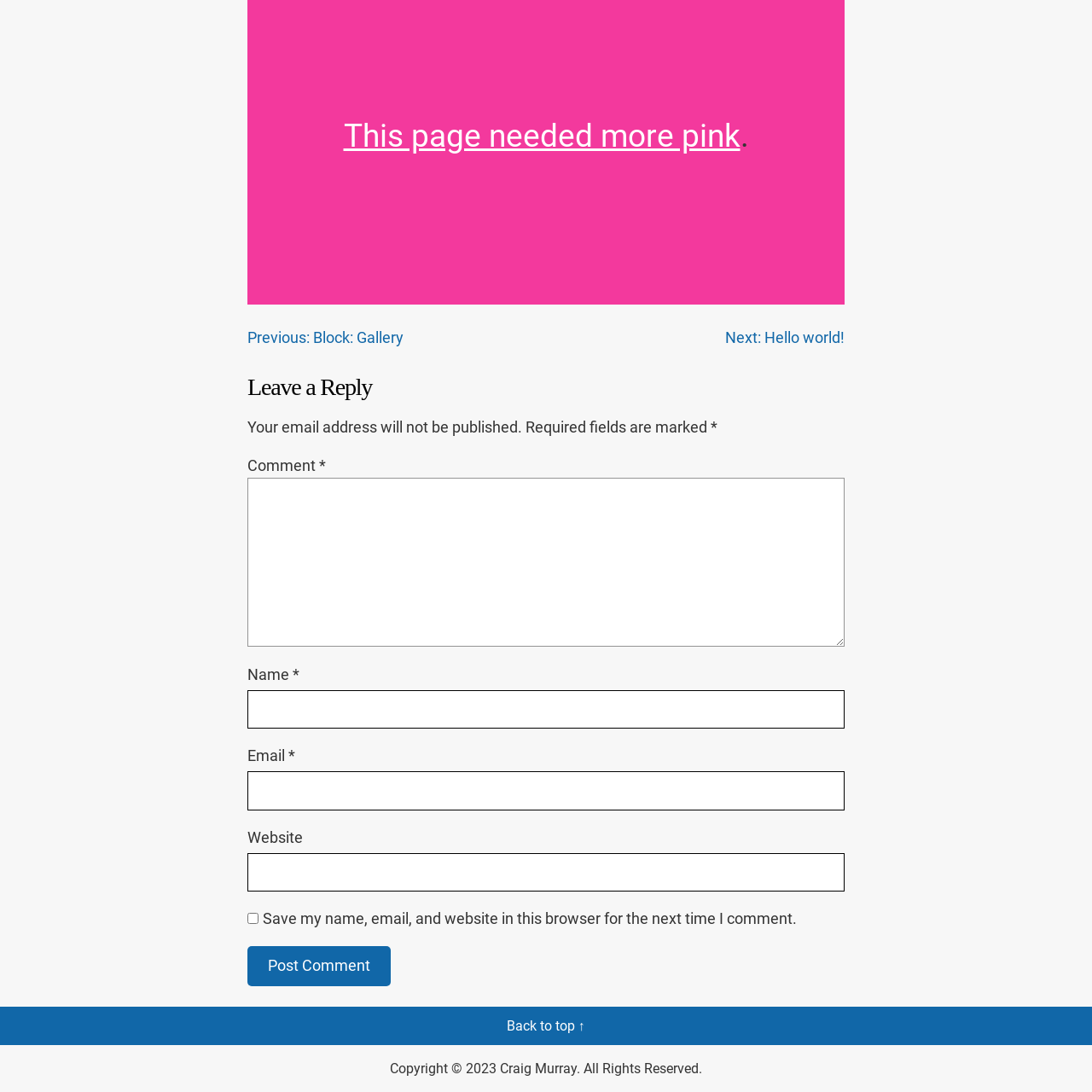Can you find the bounding box coordinates for the element to click on to achieve the instruction: "Leave a comment"?

[0.227, 0.437, 0.773, 0.592]